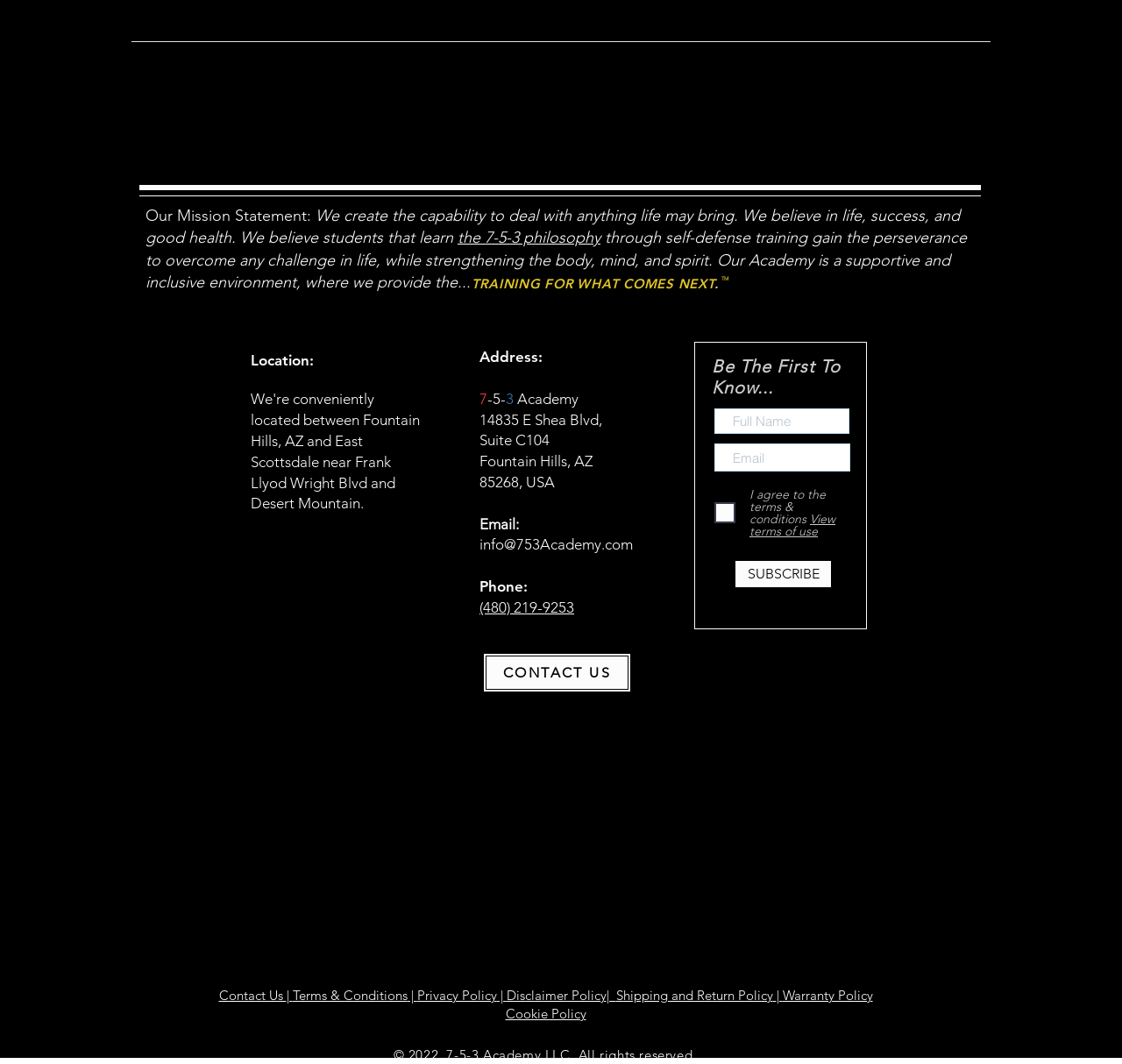Locate the bounding box coordinates of the element that should be clicked to execute the following instruction: "Read the article 'How To Be A Burnout-Proof Attorney'".

None